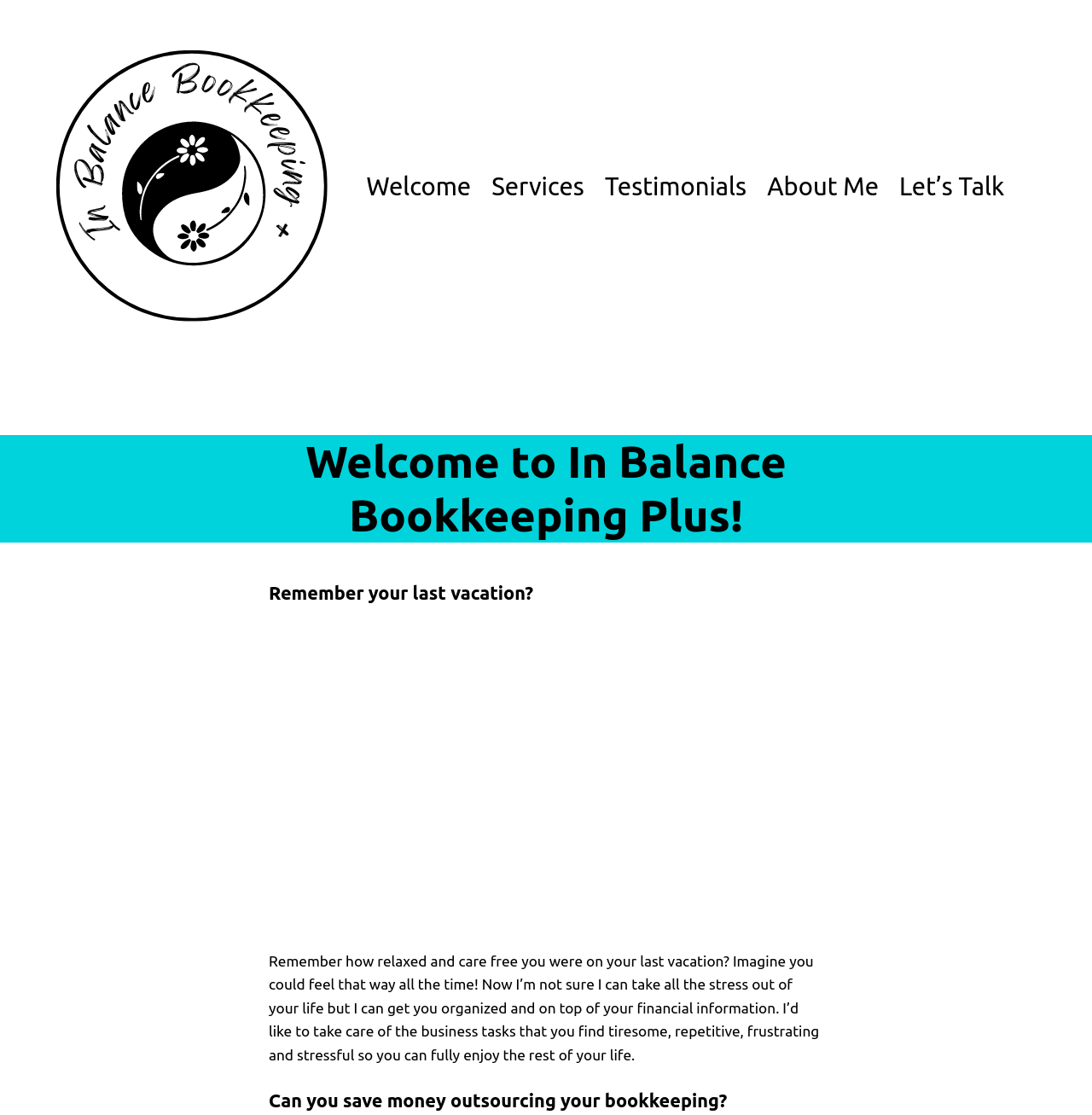Provide a one-word or short-phrase response to the question:
How many navigation links are there?

5